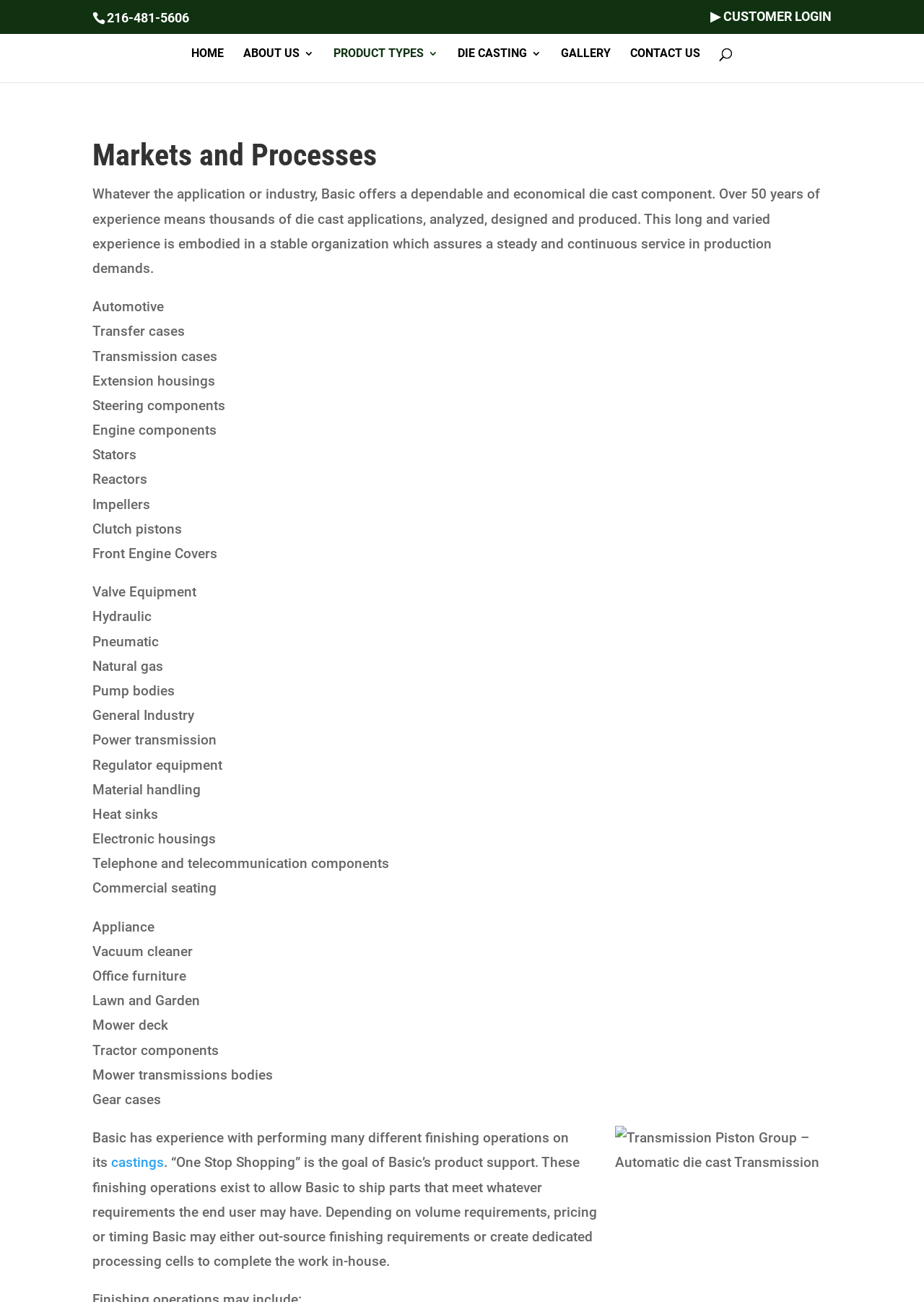What is the purpose of the finishing operations mentioned on the webpage?
Look at the image and answer the question with a single word or phrase.

To meet end user requirements